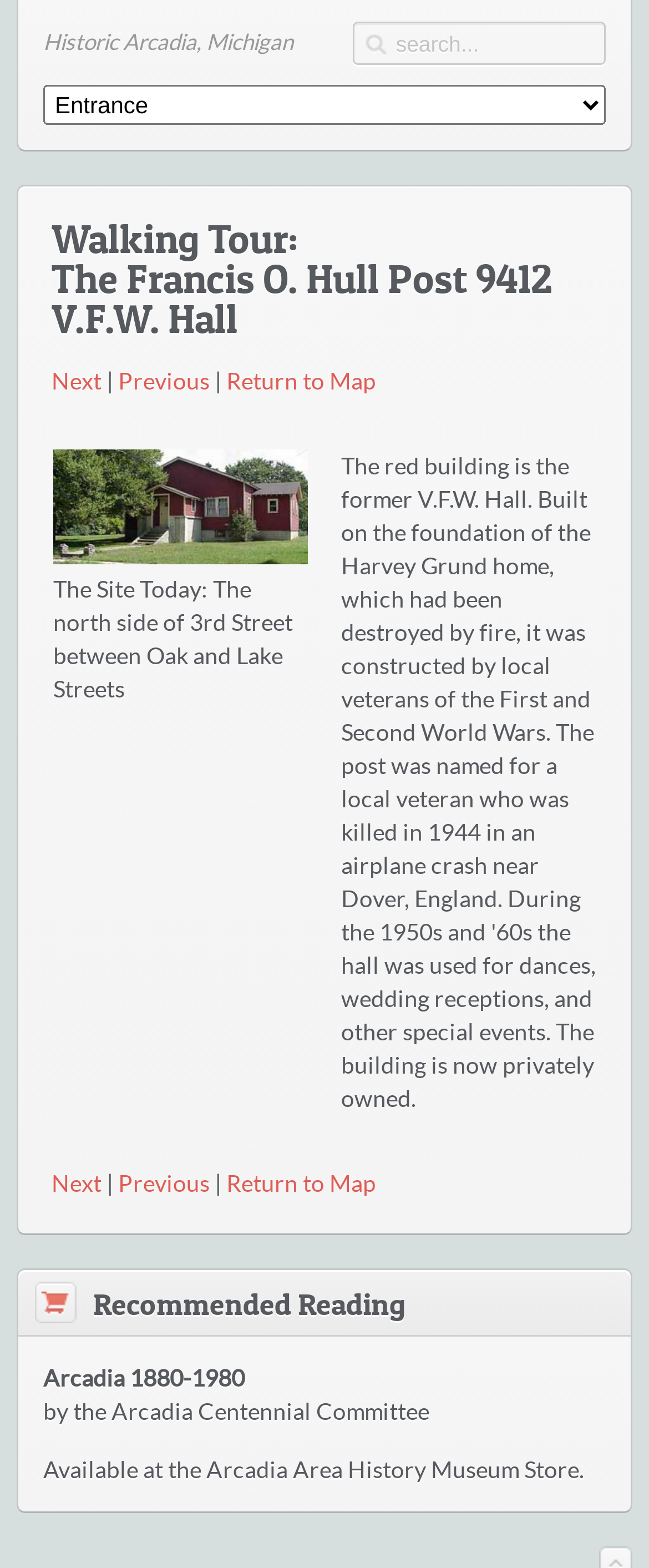Please mark the clickable region by giving the bounding box coordinates needed to complete this instruction: "Search for Historic Arcadia, Michigan".

[0.067, 0.0, 0.457, 0.054]